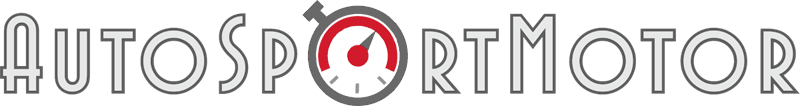What does the red accent in the graphic element signify?
Please respond to the question with a detailed and well-explained answer.

The graphic element resembling a speedometer has a red accent, which signifies speed and precision, aligning with themes of performance and dynamics in the automotive industry.